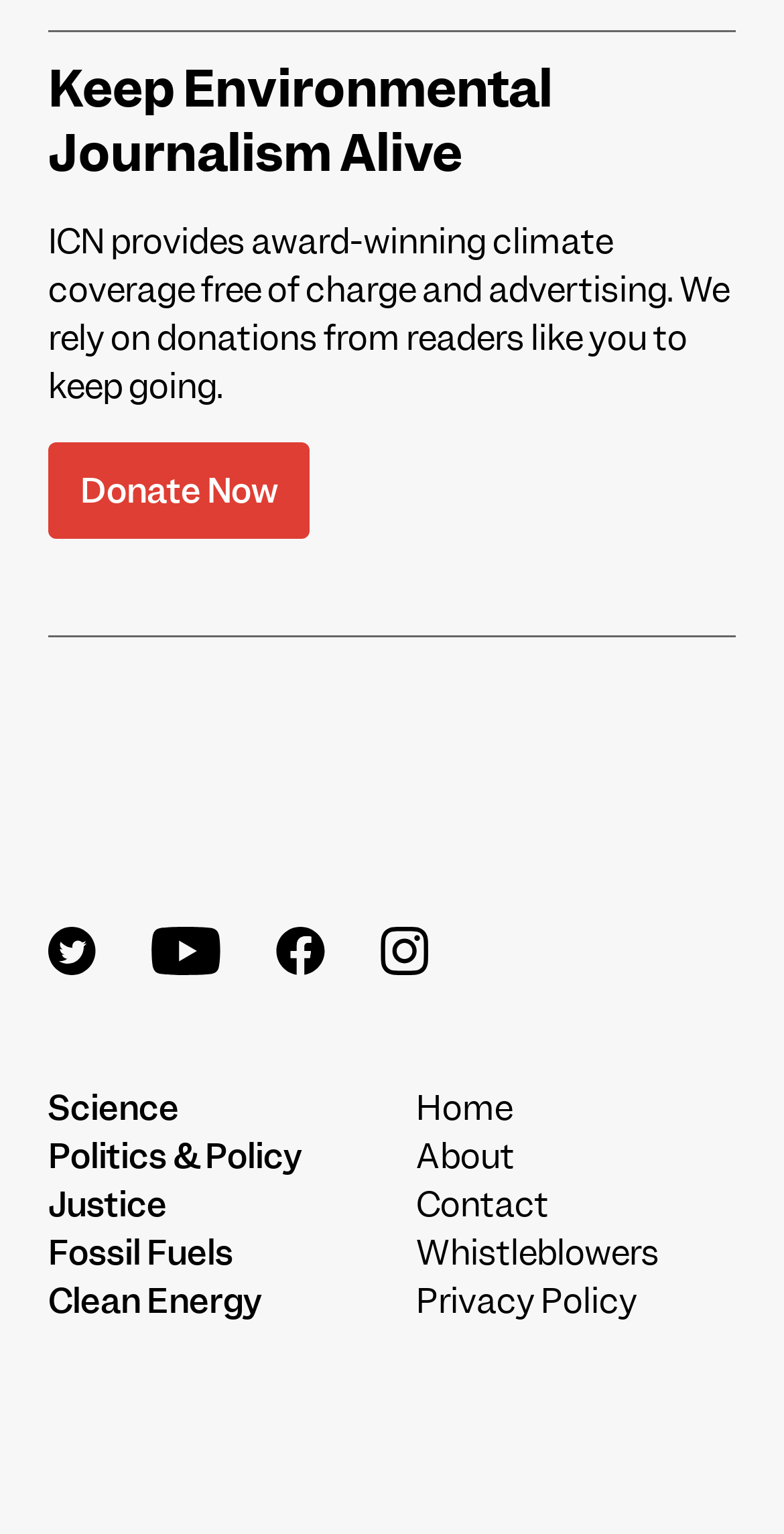Can you find the bounding box coordinates for the element that needs to be clicked to execute this instruction: "Explore Science news"? The coordinates should be given as four float numbers between 0 and 1, i.e., [left, top, right, bottom].

[0.062, 0.707, 0.228, 0.736]